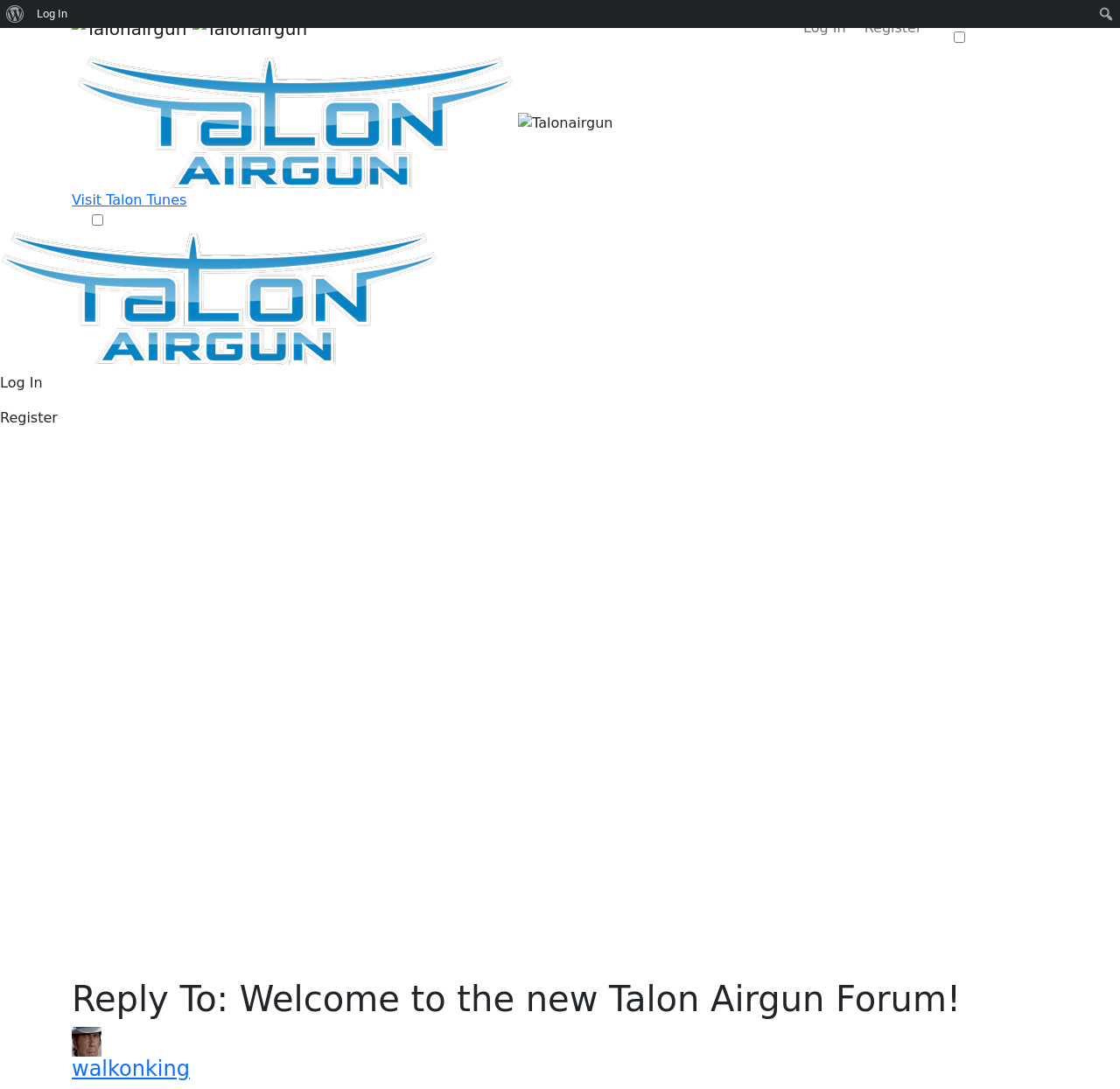Based on the element description: "Register", identify the bounding box coordinates for this UI element. The coordinates must be four float numbers between 0 and 1, listed as [left, top, right, bottom].

[0.765, 0.01, 0.833, 0.042]